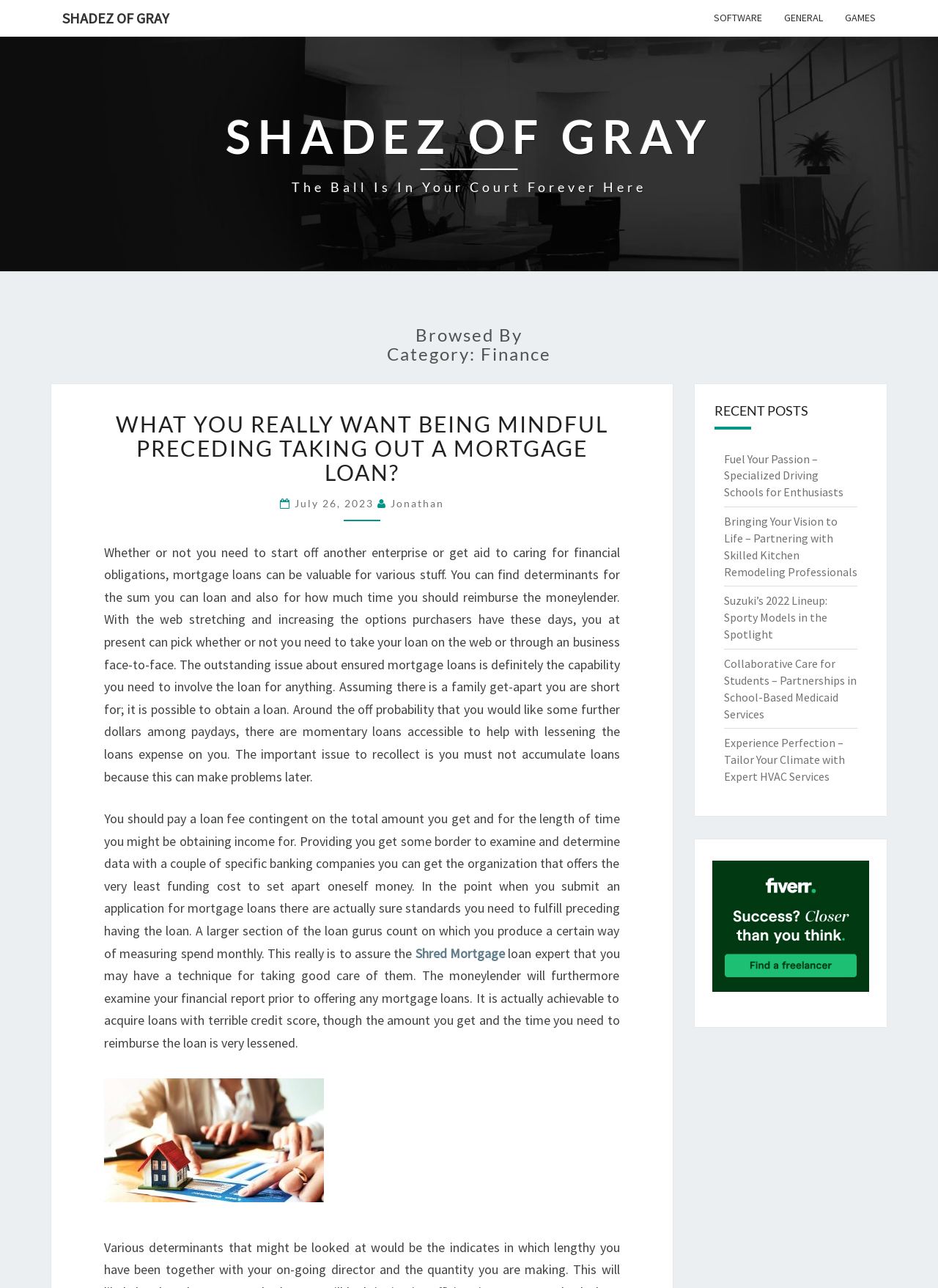Locate the bounding box coordinates of the clickable element to fulfill the following instruction: "Click on SHADEZ OF GRAY link". Provide the coordinates as four float numbers between 0 and 1 in the format [left, top, right, bottom].

[0.055, 0.0, 0.192, 0.028]